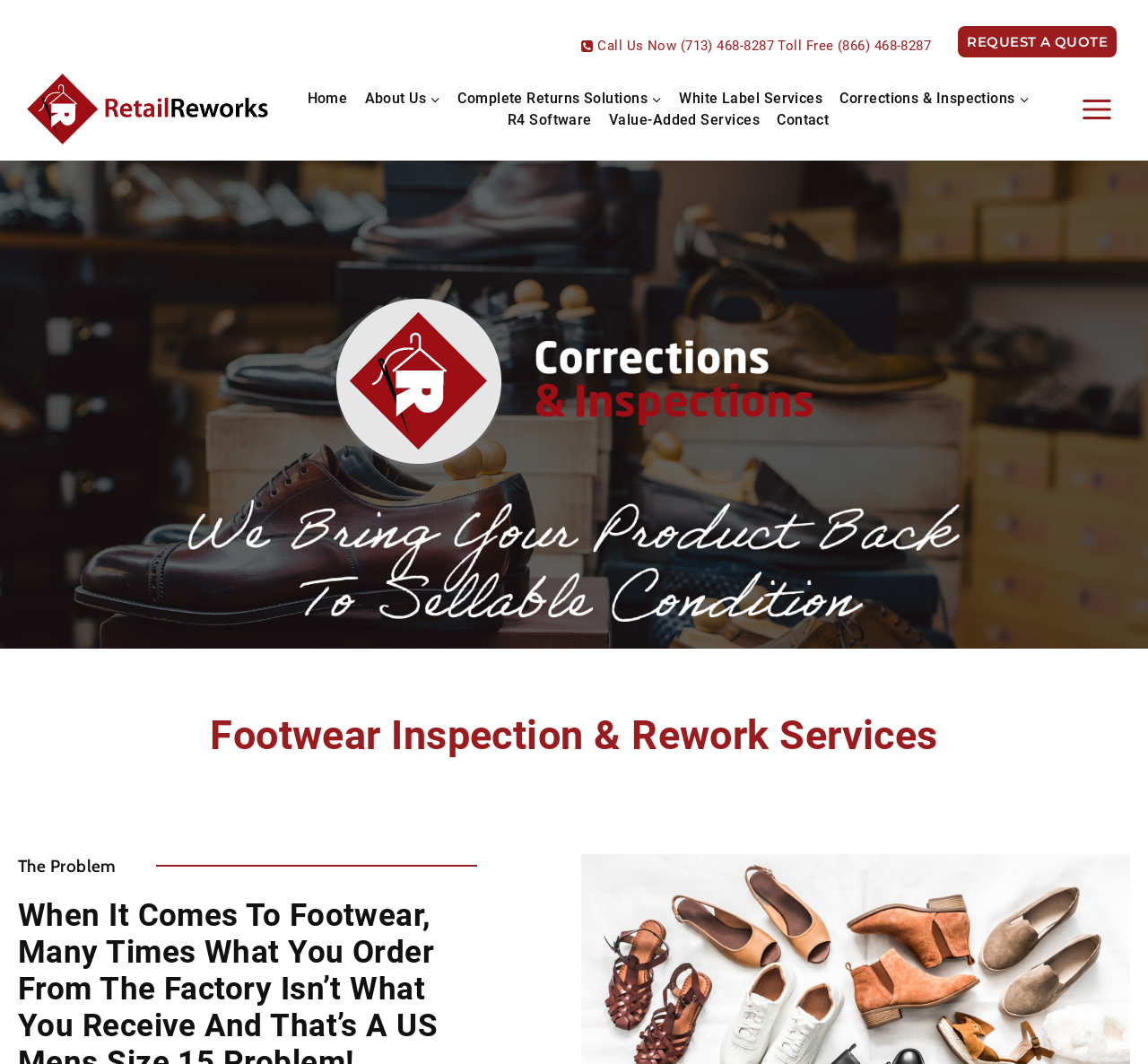Please provide the bounding box coordinates for the UI element as described: "White Label Services". The coordinates must be four floats between 0 and 1, represented as [left, top, right, bottom].

[0.584, 0.082, 0.724, 0.102]